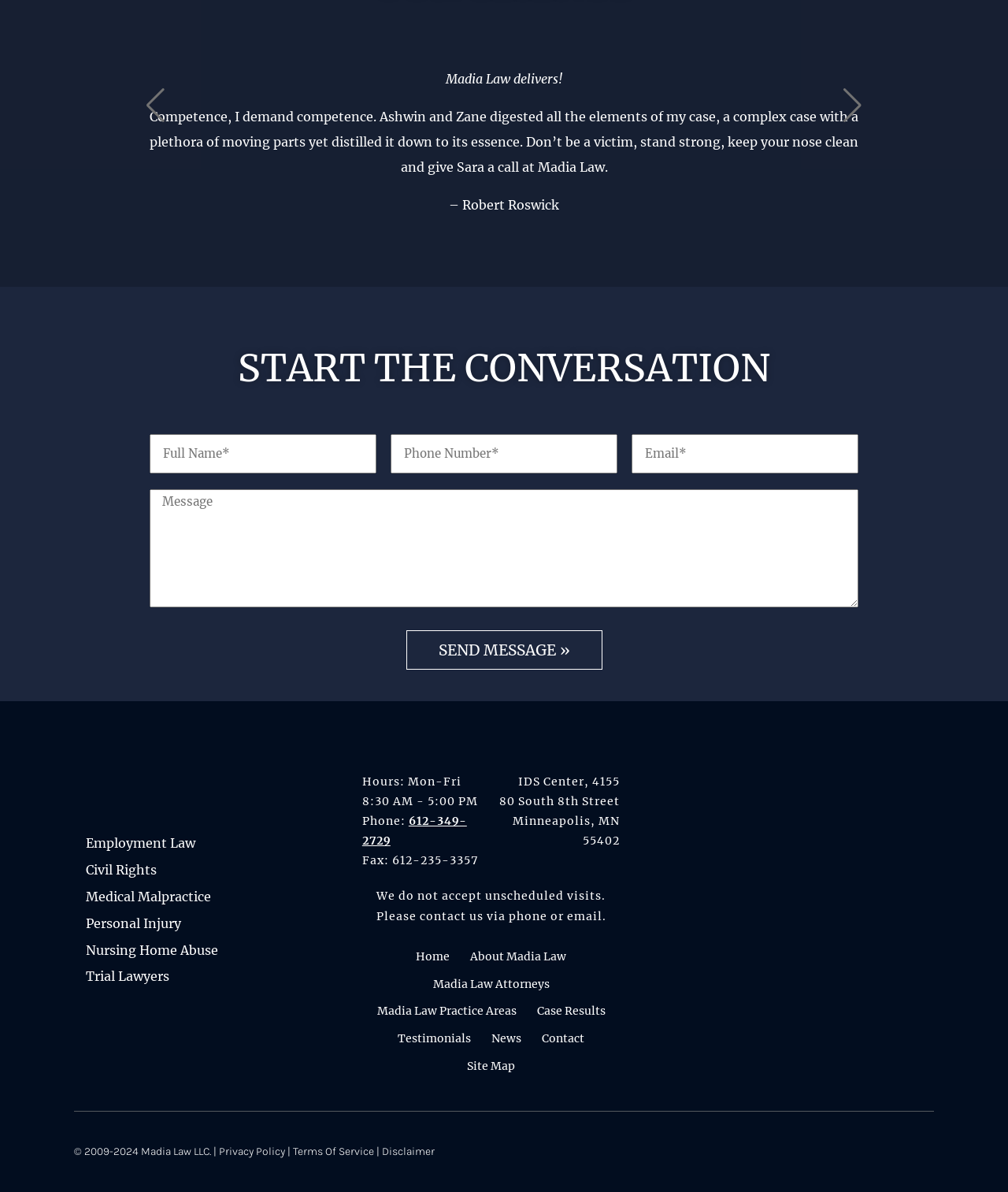Find the bounding box coordinates of the clickable element required to execute the following instruction: "Fill out the contact form". Provide the coordinates as four float numbers between 0 and 1, i.e., [left, top, right, bottom].

[0.073, 0.351, 0.927, 0.561]